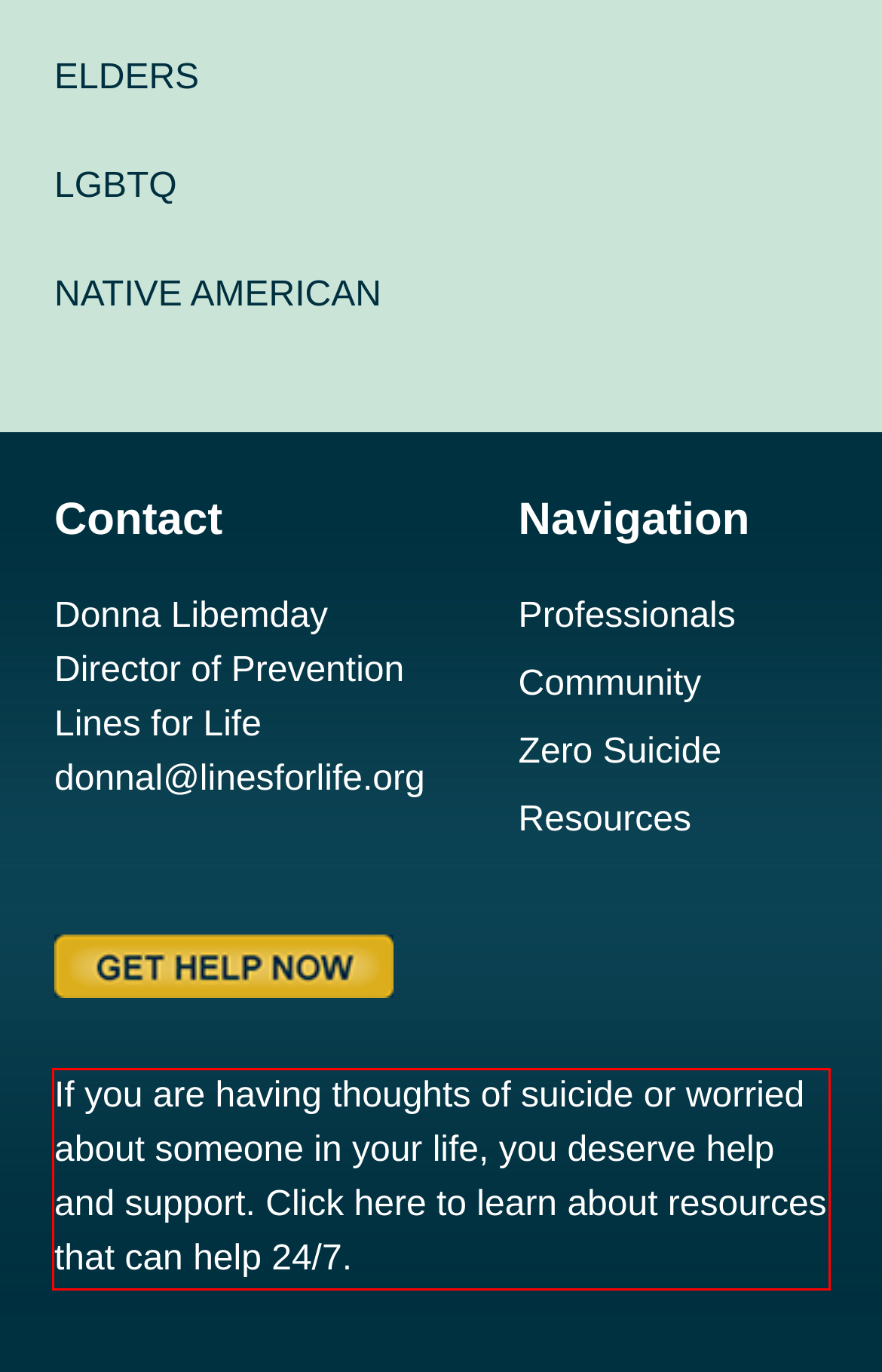View the screenshot of the webpage and identify the UI element surrounded by a red bounding box. Extract the text contained within this red bounding box.

If you are having thoughts of suicide or worried about someone in your life, you deserve help and support. Click here to learn about resources that can help 24/7.